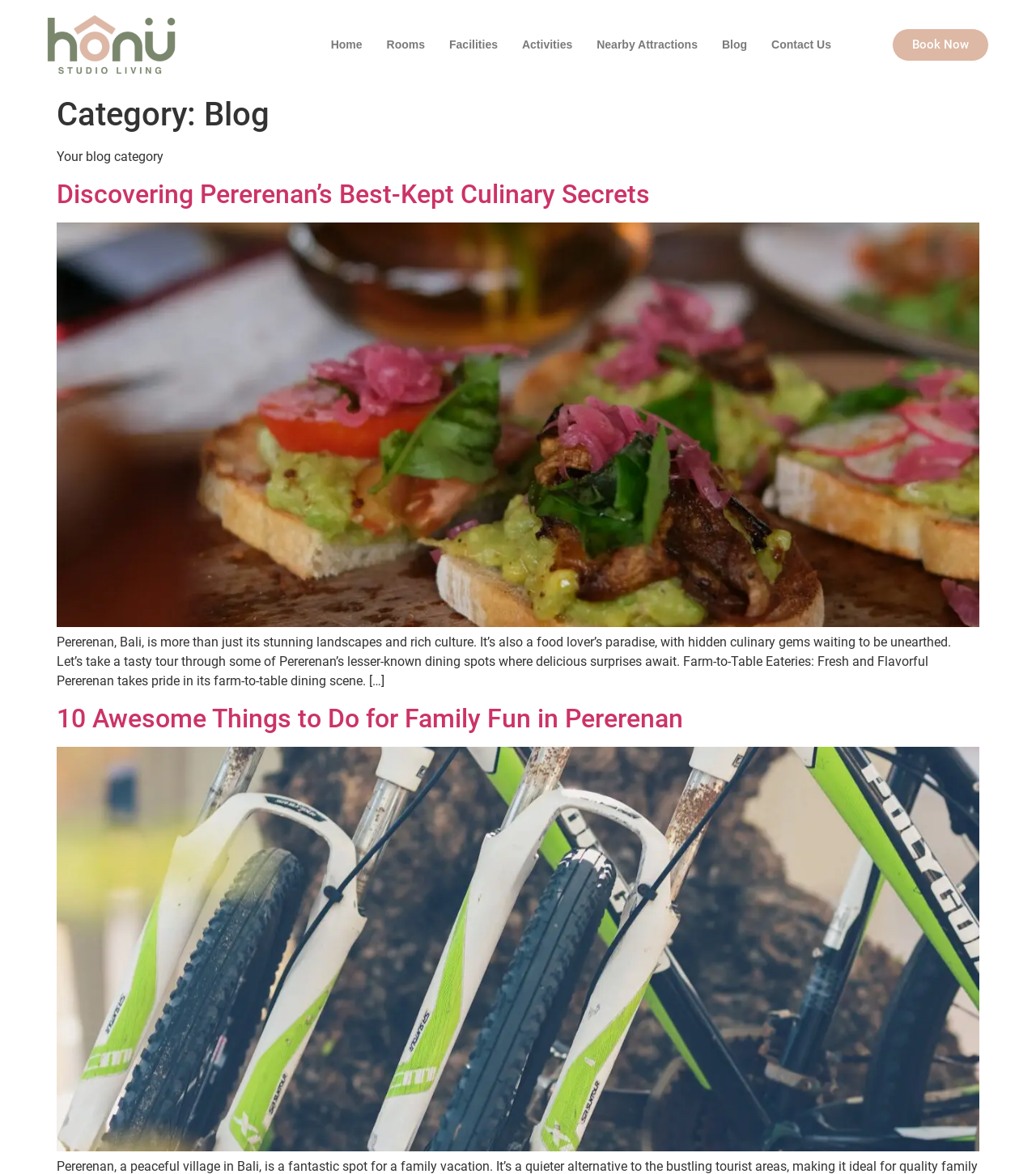Identify the bounding box of the UI element described as follows: "Discovering Pererenan’s Best-Kept Culinary Secrets". Provide the coordinates as four float numbers in the range of 0 to 1 [left, top, right, bottom].

[0.055, 0.152, 0.627, 0.178]